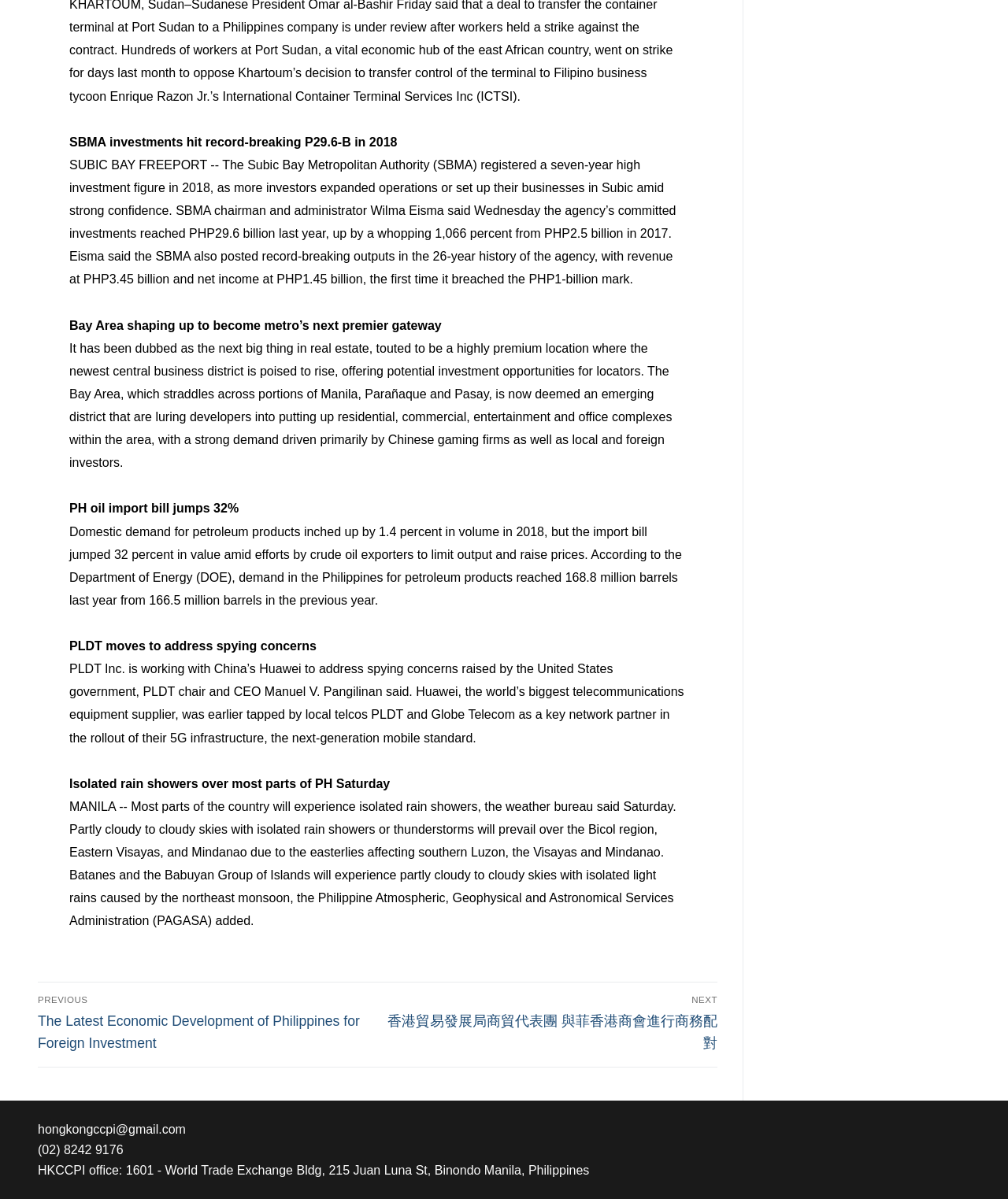What is the name of the area being developed as a central business district?
Provide a detailed answer to the question, using the image to inform your response.

The text states, 'The Bay Area, which straddles across portions of Manila, Parañaque and Pasay, is now deemed an emerging district that are luring developers into putting up residential, commercial, entertainment and office complexes within the area...'